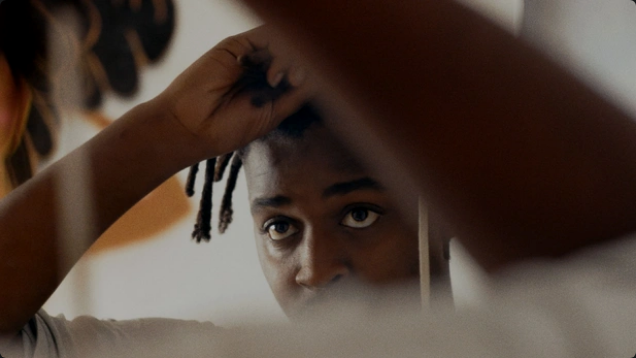Generate an elaborate caption for the image.

The image captures a moment of introspection as a young individual carefully styles their hair, reflecting a sense of self-identity and cultural connection. The person’s expression, focused and contemplative, indicates a deeper journey, possibly mirroring the themes explored in the film highlighted in the surrounding text—a narrative steeped in legacy and personal discovery. The background hints at an environment rich in cultural significance, reminiscent of the memories and mythologies that inform the individual’s quest for understanding and belonging. This visual portrayal beautifully complements the story of Miguel, who embarks on a poetic search for his father, intertwining personal and collective histories.